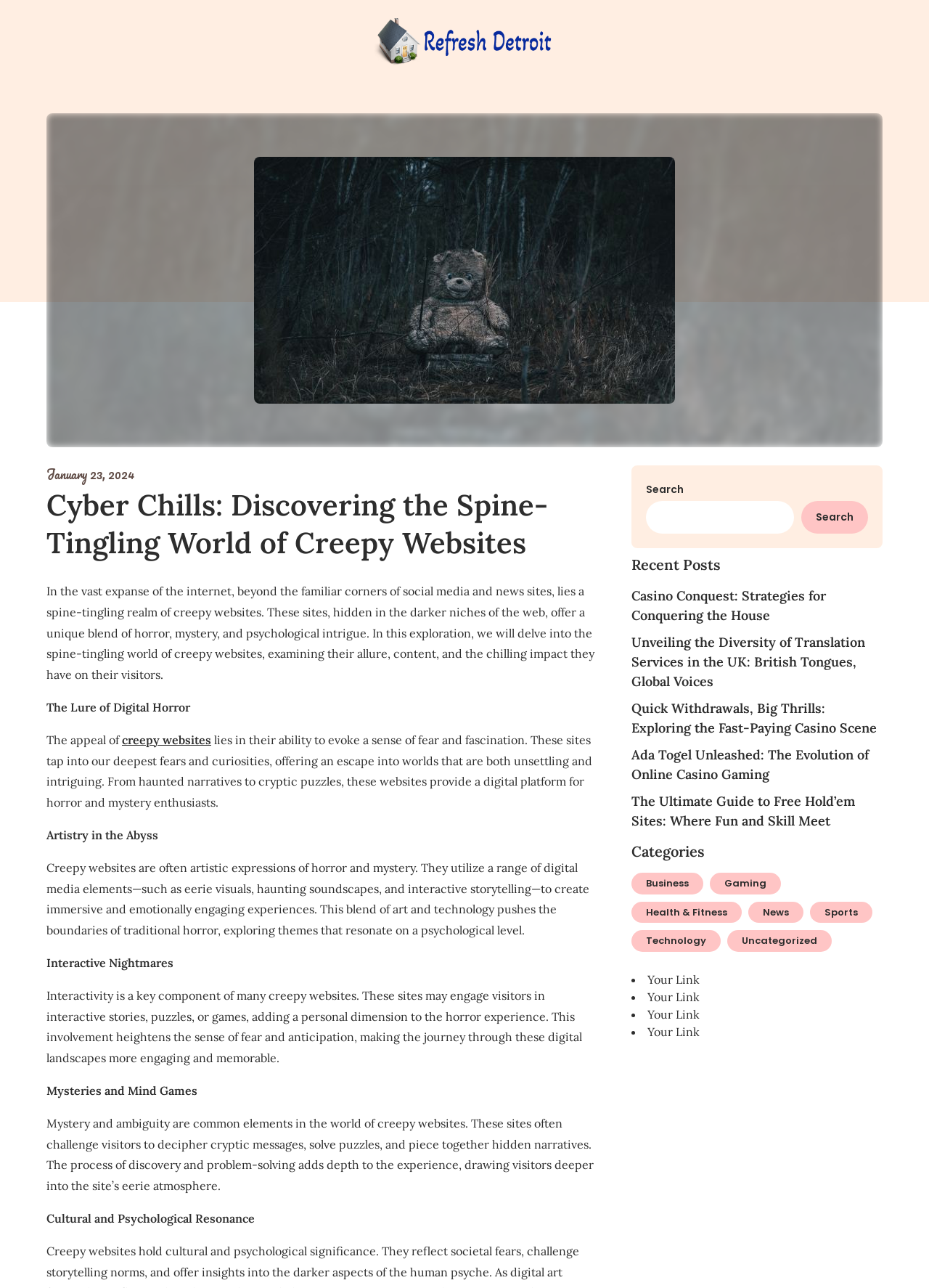Identify the bounding box coordinates of the specific part of the webpage to click to complete this instruction: "Click on the link to Refresh Detroit".

[0.398, 0.014, 0.602, 0.054]